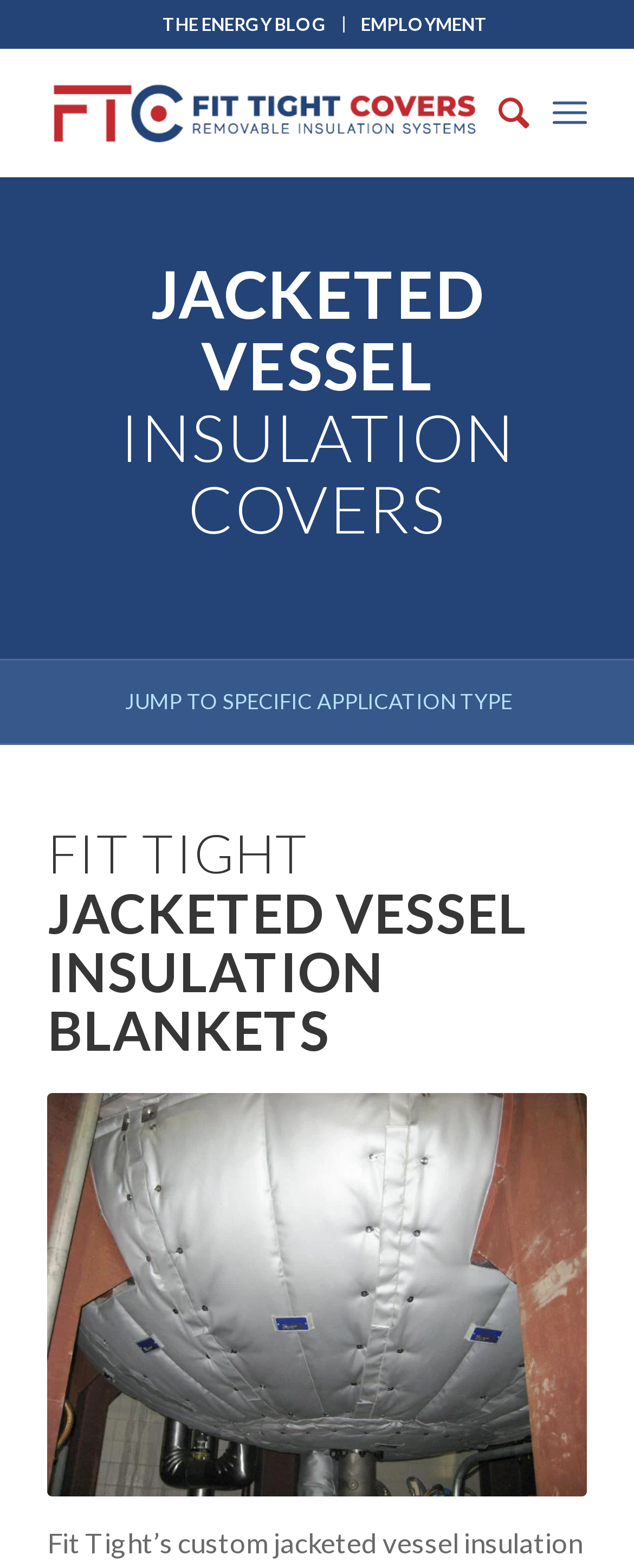Answer the question in one word or a short phrase:
What is the position of the search button?

Top right